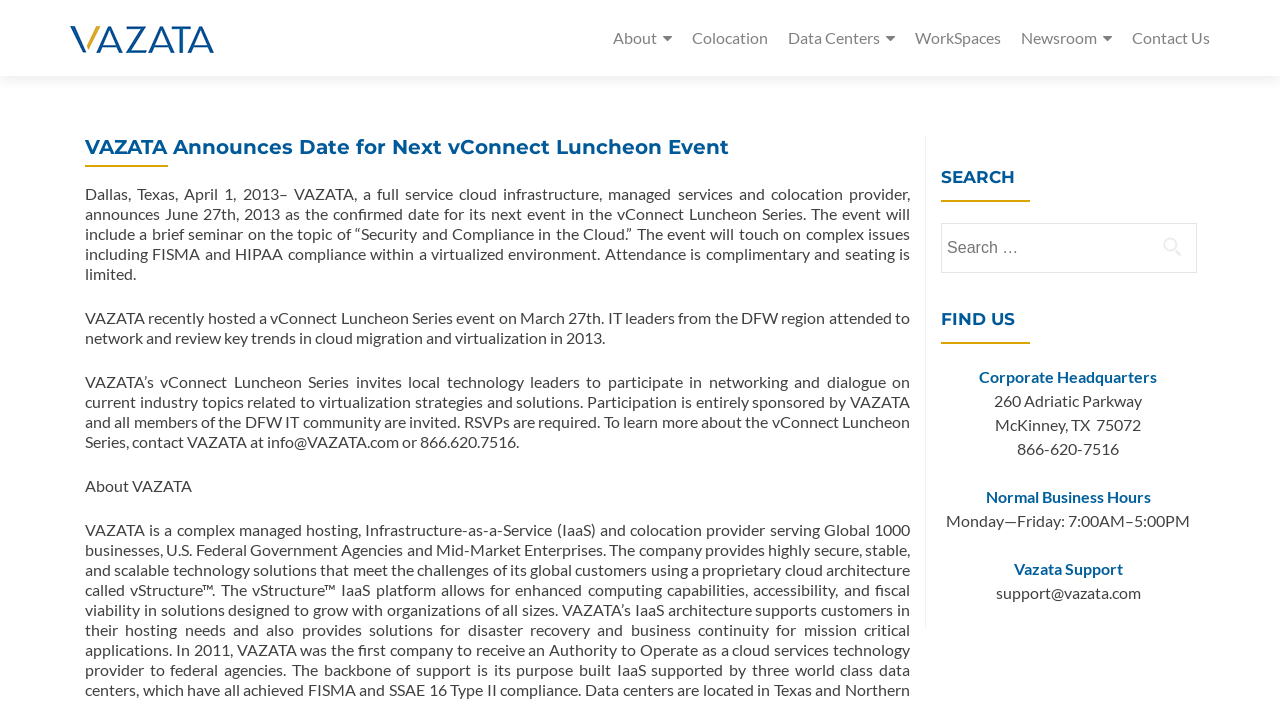Determine the bounding box coordinates for the area that needs to be clicked to fulfill this task: "Click on the VAZATA logo". The coordinates must be given as four float numbers between 0 and 1, i.e., [left, top, right, bottom].

[0.055, 0.038, 0.167, 0.076]